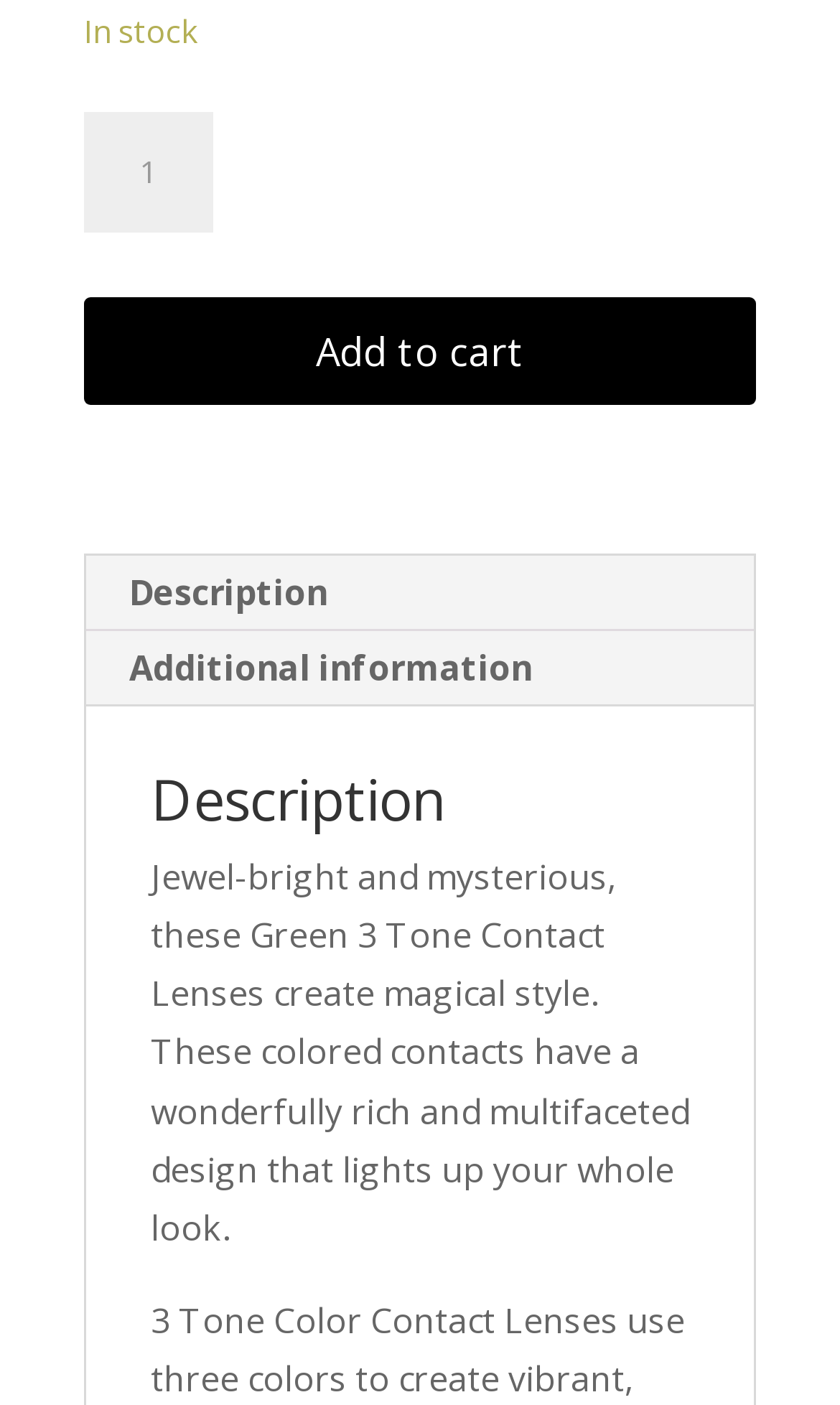Calculate the bounding box coordinates for the UI element based on the following description: "Description". Ensure the coordinates are four float numbers between 0 and 1, i.e., [left, top, right, bottom].

[0.097, 0.395, 0.9, 0.447]